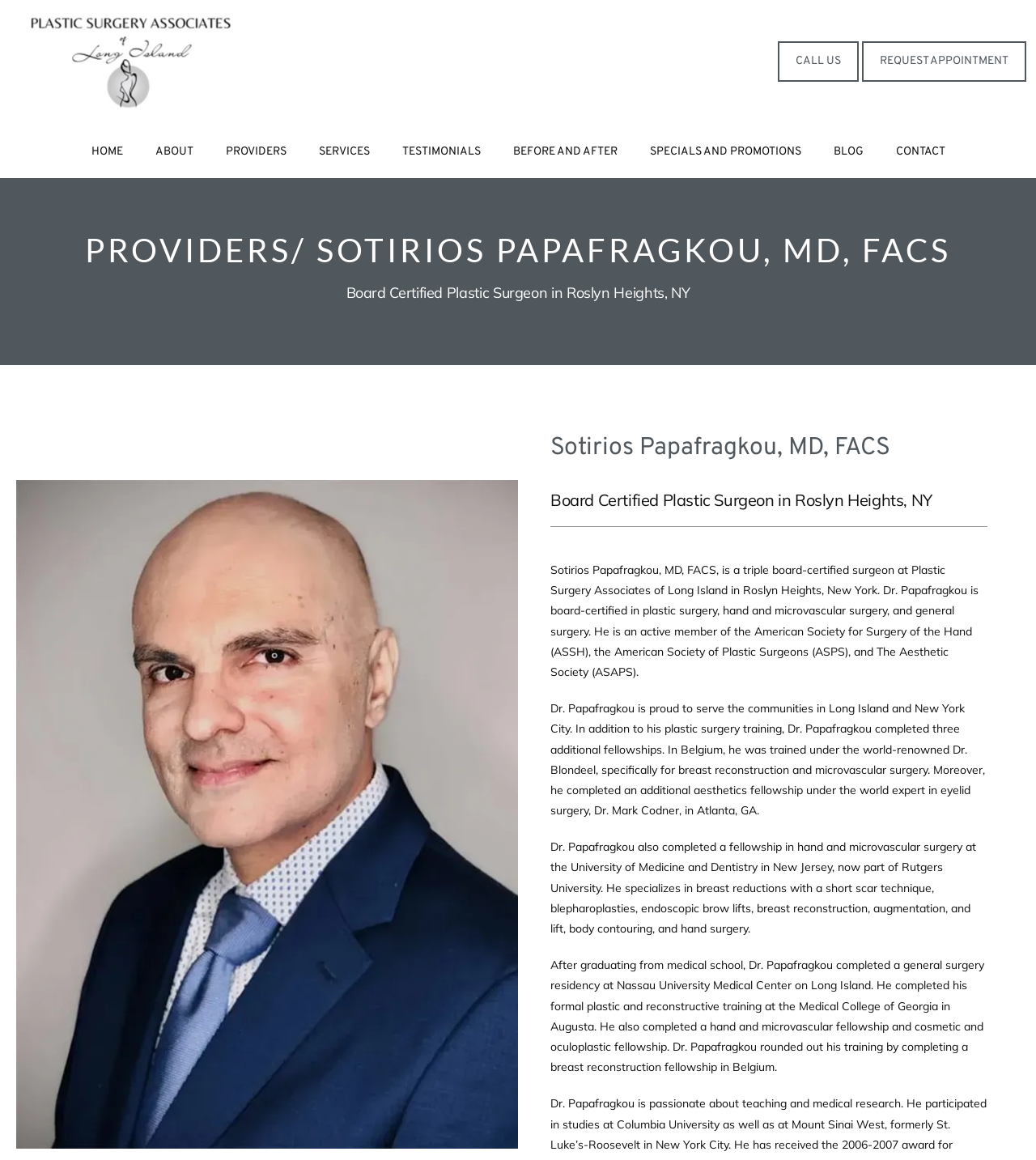How many fellowships did Dr. Papafragkou complete?
Analyze the screenshot and provide a detailed answer to the question.

According to the webpage content, Dr. Papafragkou completed three additional fellowships: one in Belgium for breast reconstruction and microvascular surgery, one in Atlanta, GA for aesthetics, and one in hand and microvascular surgery at the University of Medicine and Dentistry in New Jersey. Additionally, he completed a breast reconstruction fellowship in Belgium, making a total of four fellowships.